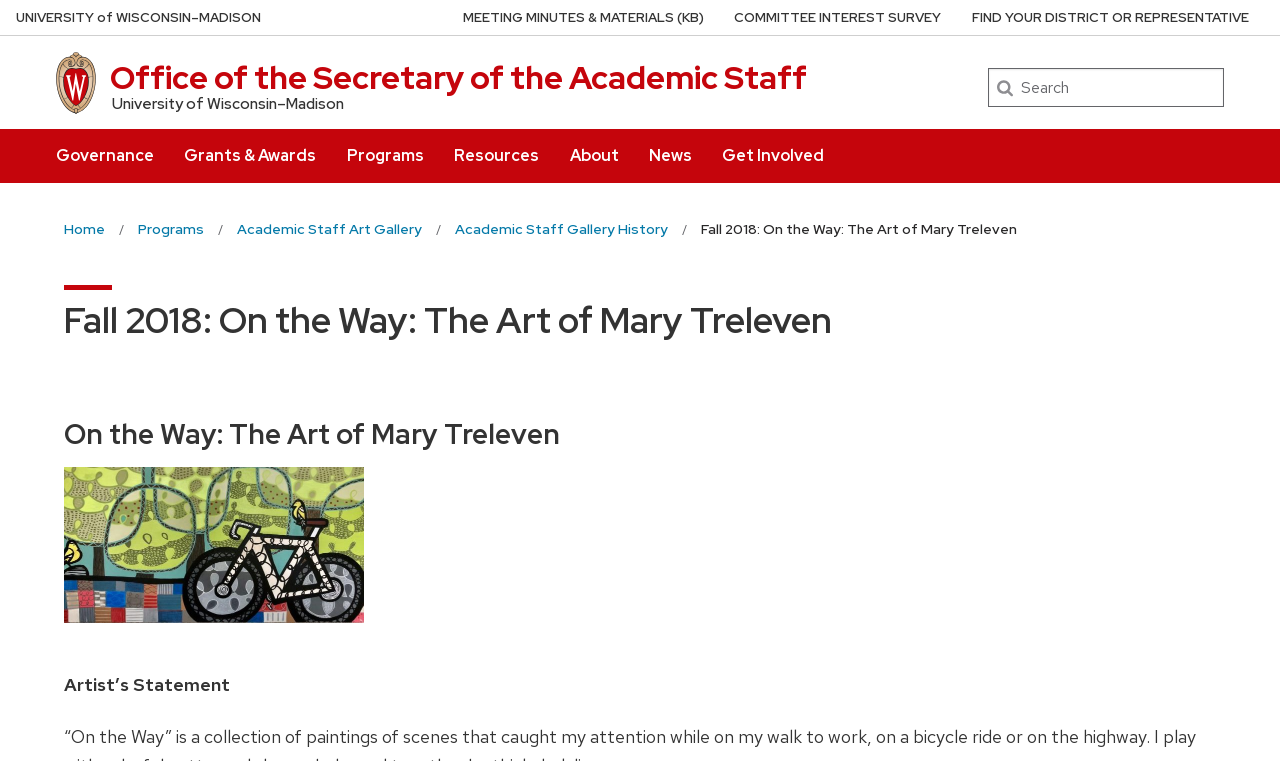What is the name of the artist?
Can you give a detailed and elaborate answer to the question?

The artist's name can be found in the header section of the webpage, specifically in the heading 'Fall 2018: On the Way: The Art of Mary Treleven' and also in the heading 'On the Way: The Art of Mary Treleven'.